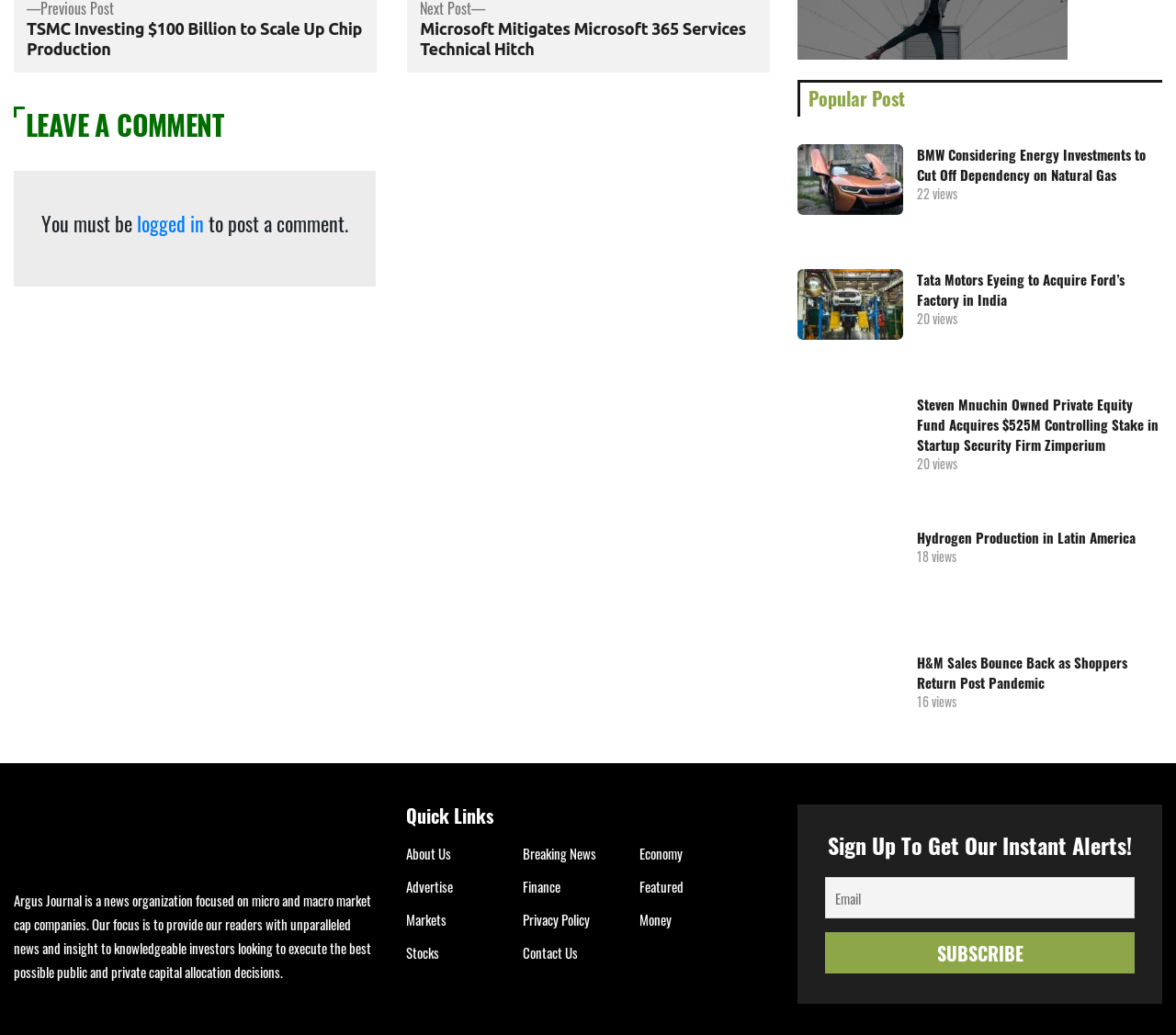What is the 'Popular Post' section?
Refer to the image and give a detailed response to the question.

The 'Popular Post' section is located below the 'Leave a Comment' section, and it contains a list of links to news articles, each with a title and a view count. This suggests that the 'Popular Post' section is a list of popular news articles on the website.